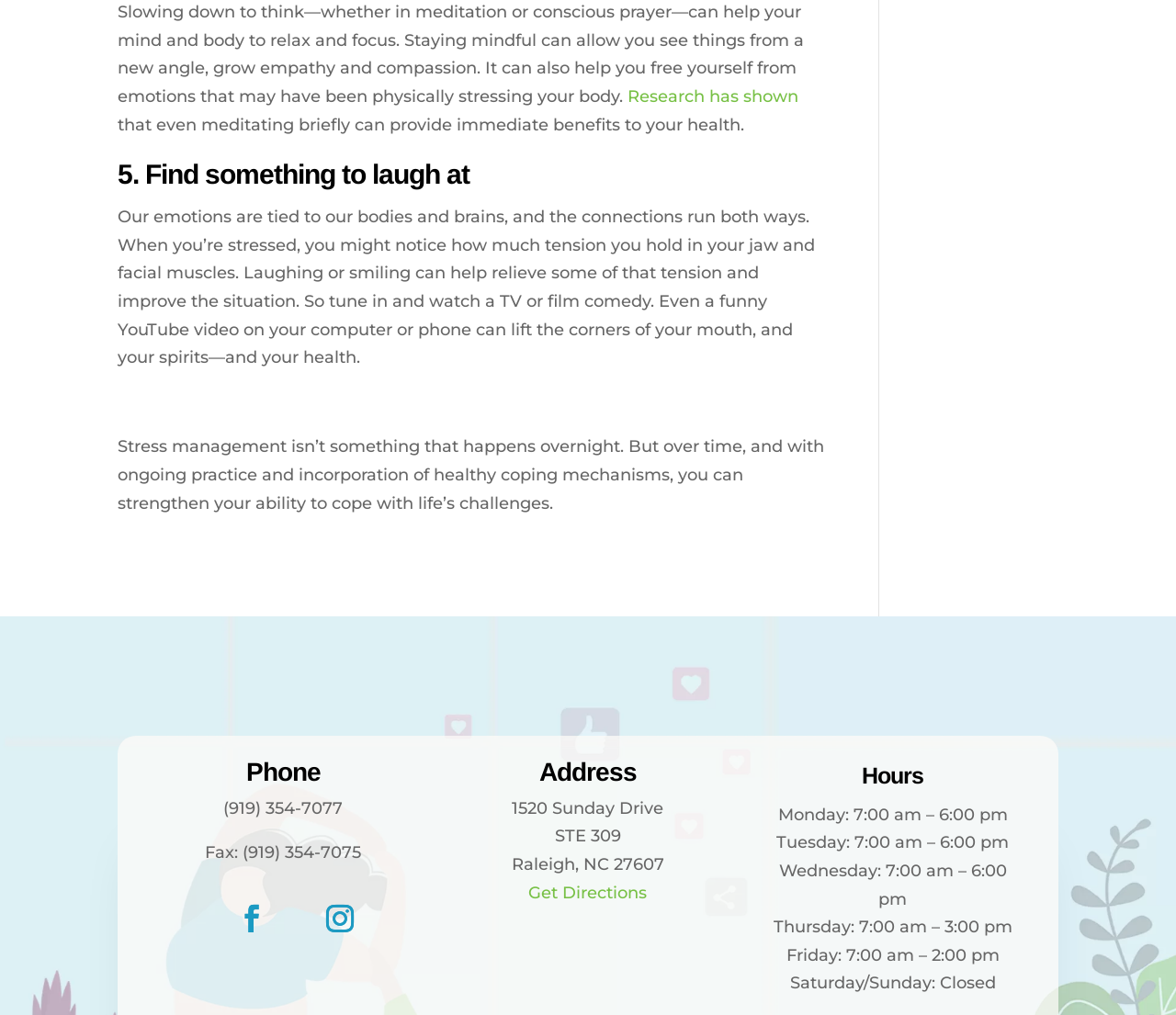What are the hours on Thursday?
Using the image, provide a detailed and thorough answer to the question.

I found the hours by looking at the section with the heading 'Hours' and found the static text element with the hours for Thursday, which is '7:00 am – 3:00 pm'.